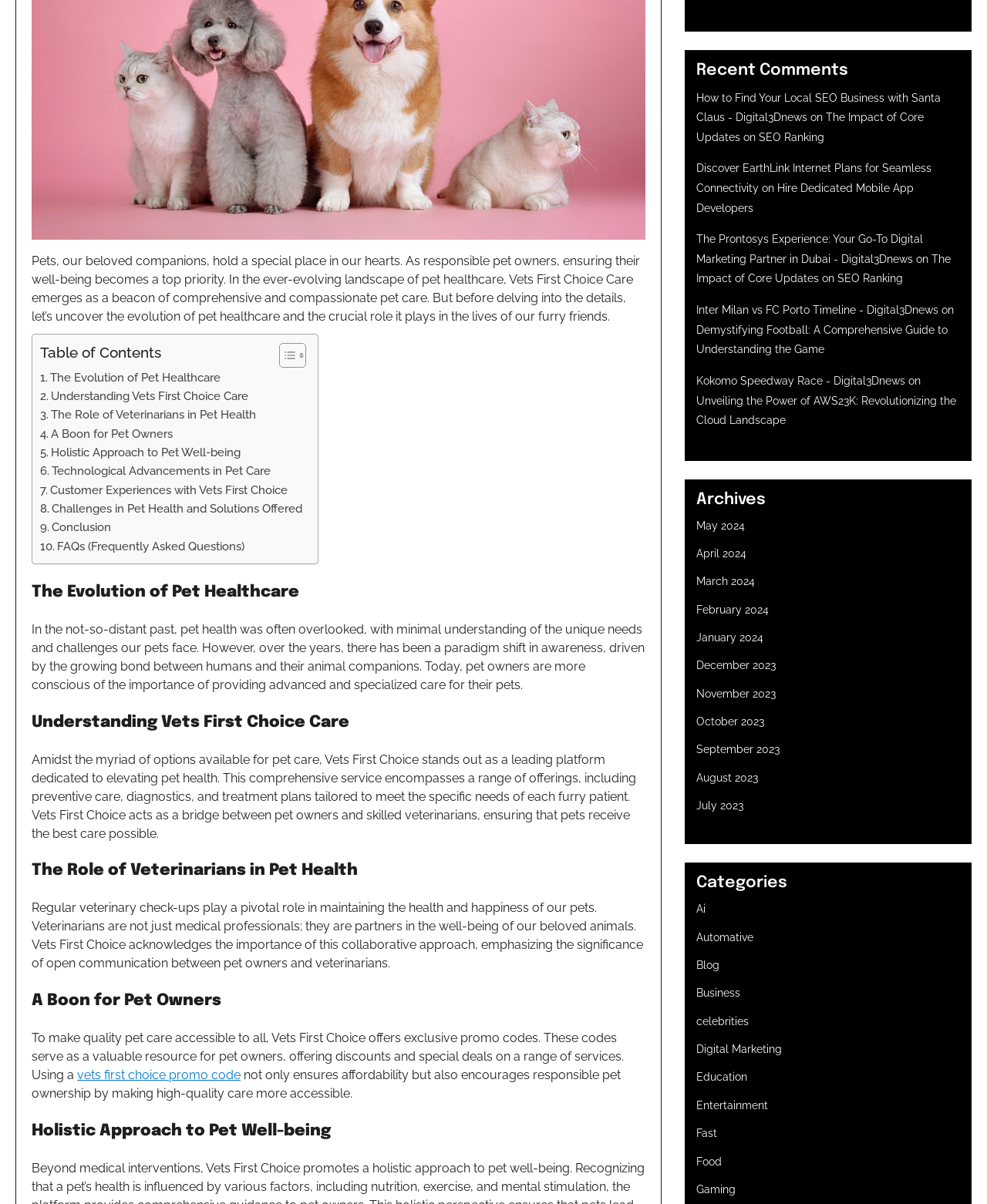Calculate the bounding box coordinates for the UI element based on the following description: "A Boon for Pet Owners". Ensure the coordinates are four float numbers between 0 and 1, i.e., [left, top, right, bottom].

[0.041, 0.353, 0.175, 0.368]